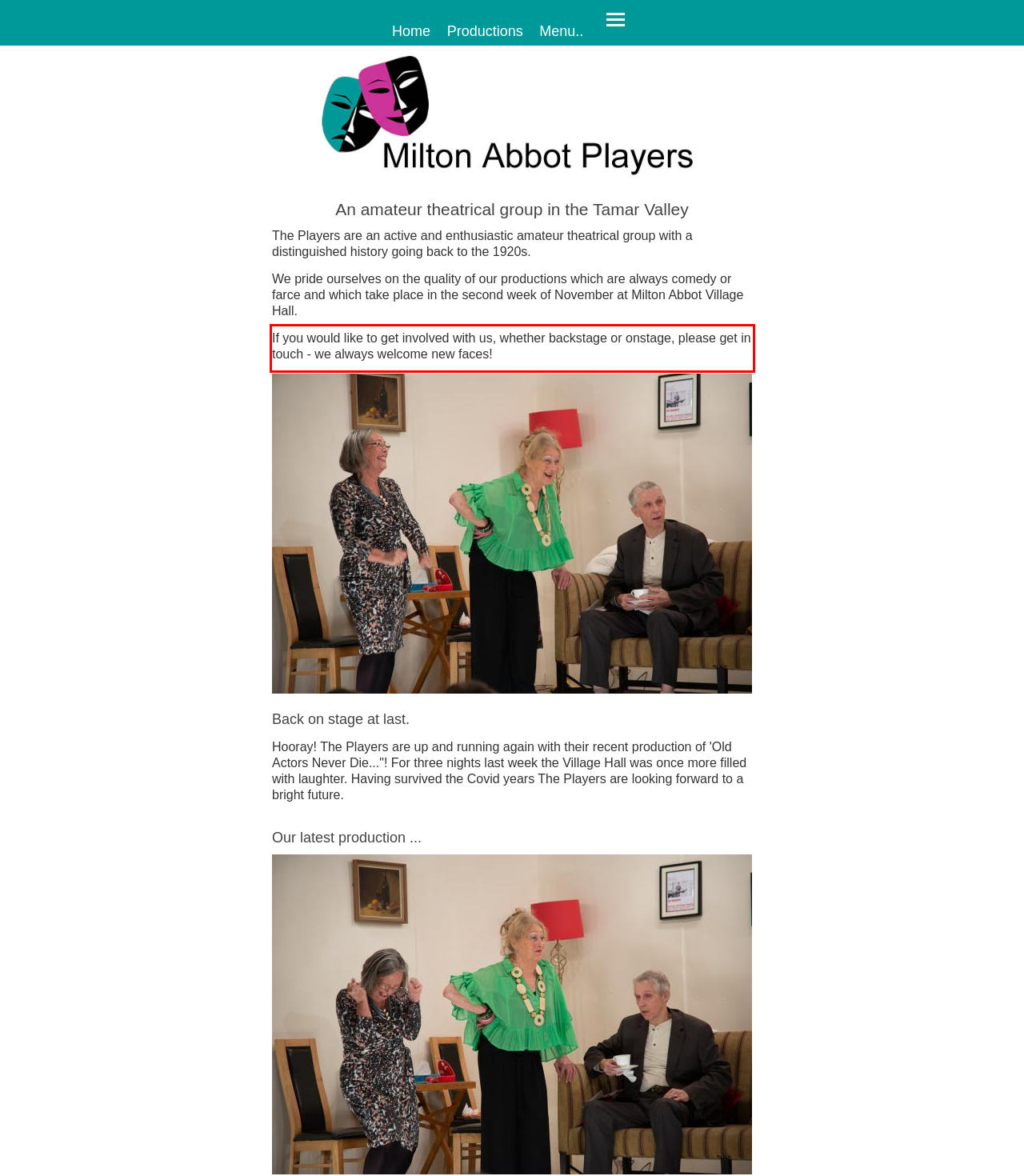Review the screenshot of the webpage and recognize the text inside the red rectangle bounding box. Provide the extracted text content.

If you would like to get involved with us, whether backstage or onstage, please get in touch - we always welcome new faces!